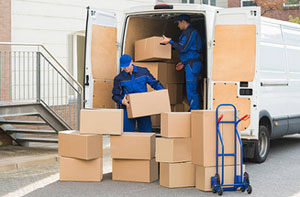Interpret the image and provide an in-depth description.

The image depicts a bustling scene of professional movers working efficiently from the back of a white van. Two individuals, clad in blue uniforms and hats, are actively engaged in the process of loading and organizing cardboard boxes. One mover is carefully lifting a box from inside the van, while the other is positioned strategically to assist with the packing. The van is filled with neatly stacked boxes, showcasing an orderly approach to the move. To the side, a hand truck (dolly) is ready to aid in transporting additional boxes, highlighting the practical tools utilized in moving services. This imagery encapsulates the essence of reliable man with a van services, particularly in the Chalford area, emphasizing a smooth and efficient delivery tailored for various moving needs.